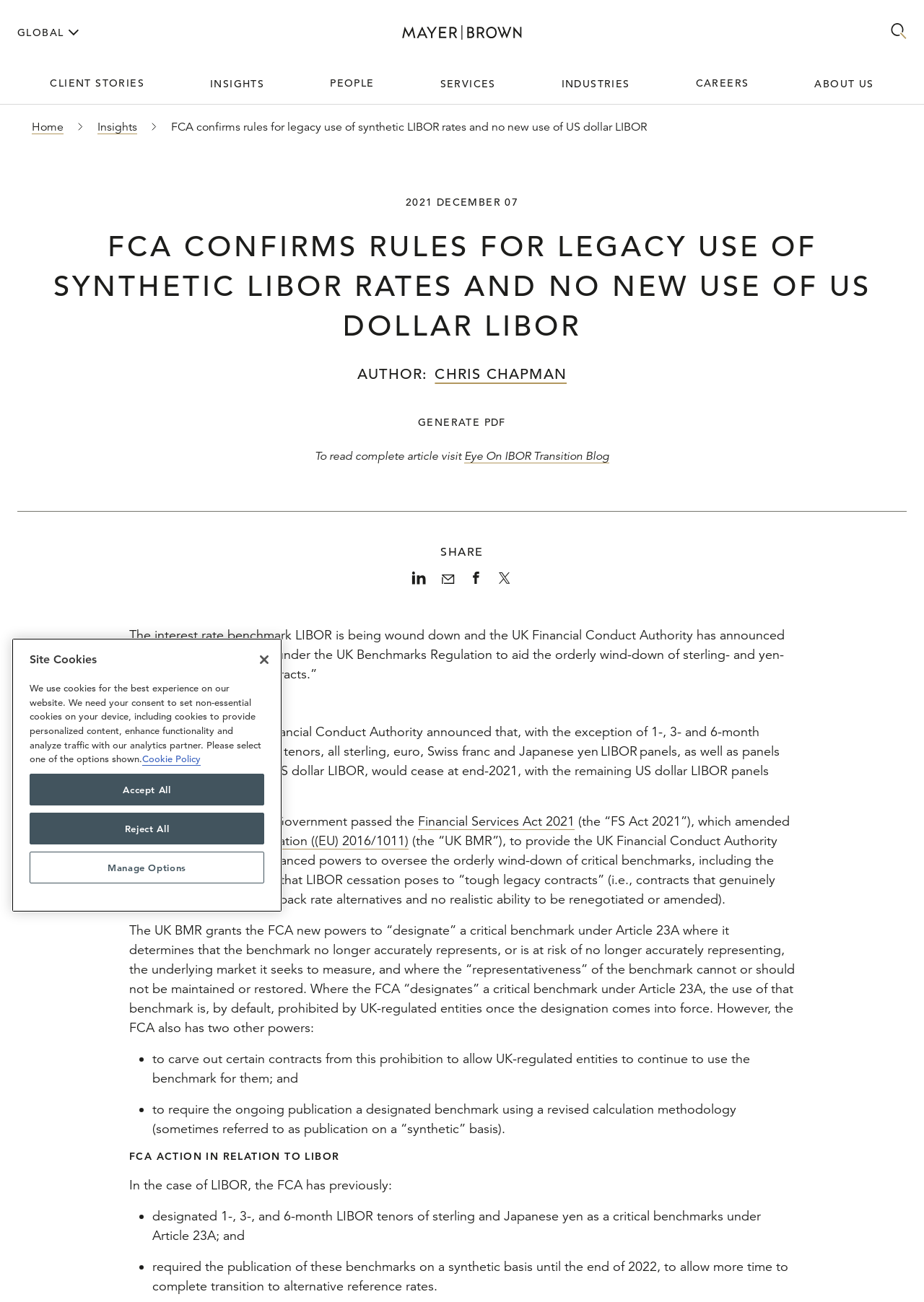Locate the bounding box coordinates of the UI element described by: "About Us". Provide the coordinates as four float numbers between 0 and 1, formatted as [left, top, right, bottom].

[0.846, 0.05, 0.981, 0.079]